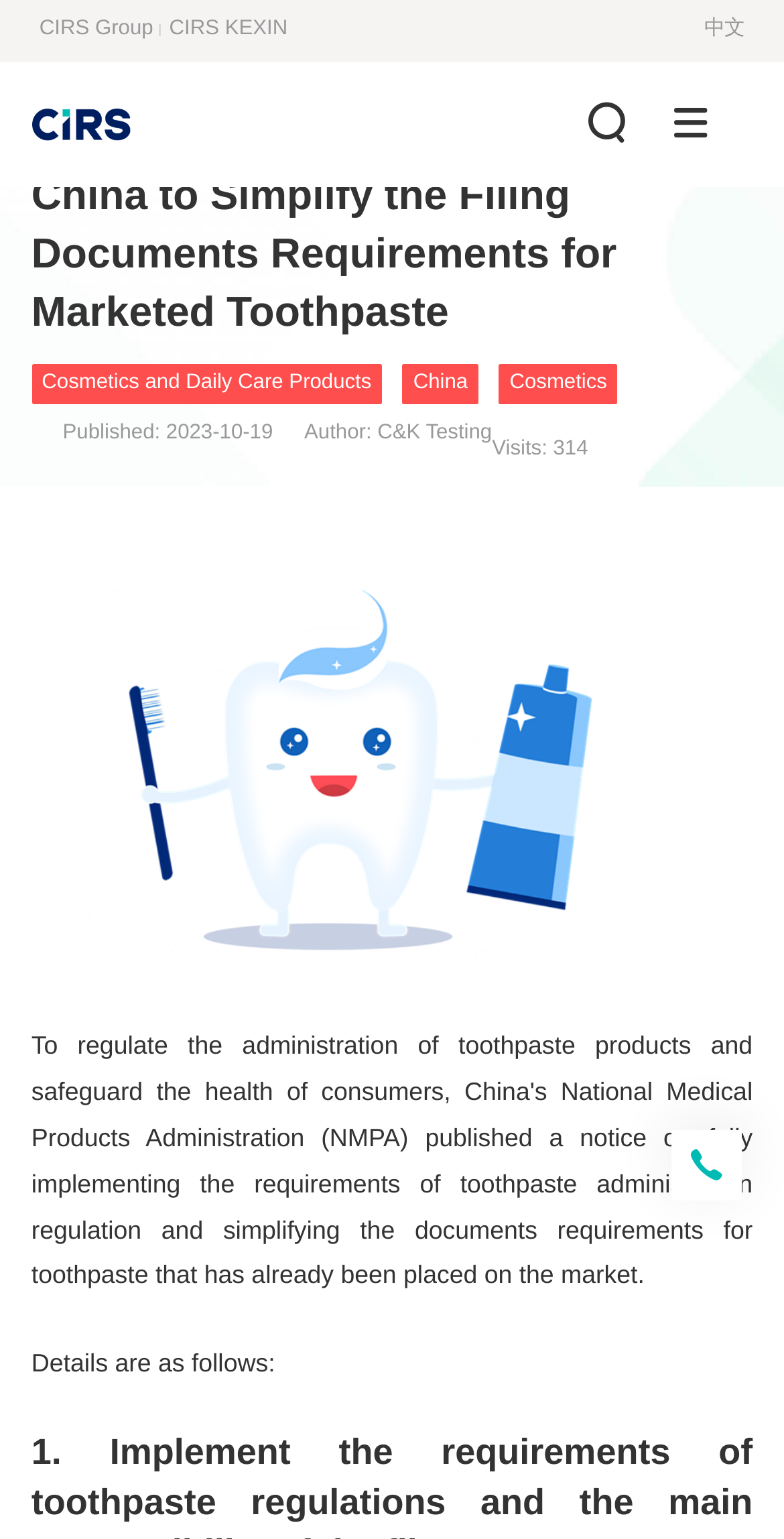Determine the bounding box coordinates for the HTML element mentioned in the following description: "中文". The coordinates should be a list of four floats ranging from 0 to 1, represented as [left, top, right, bottom].

[0.888, 0.009, 0.96, 0.03]